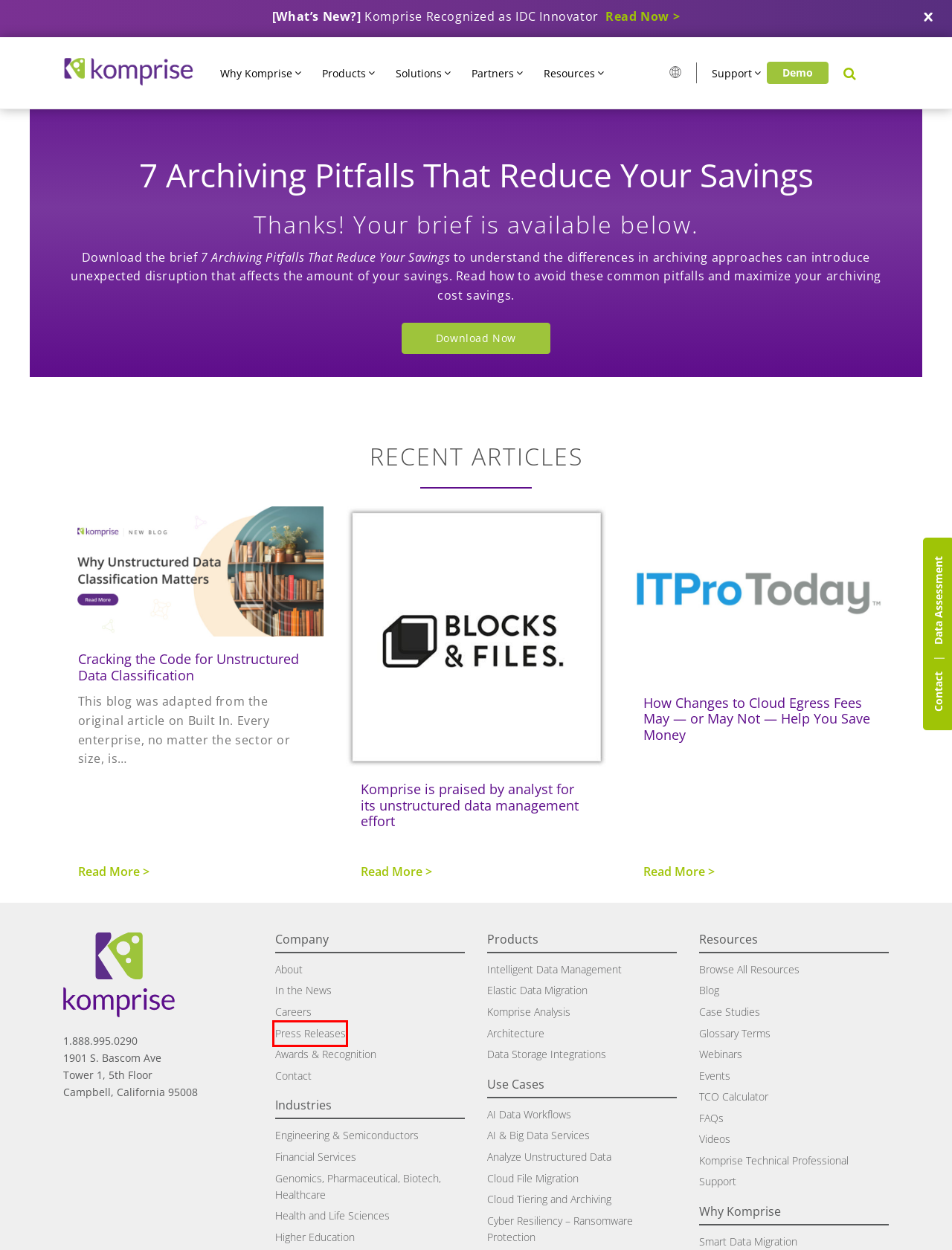Observe the webpage screenshot and focus on the red bounding box surrounding a UI element. Choose the most appropriate webpage description that corresponds to the new webpage after clicking the element in the bounding box. Here are the candidates:
A. Komprise Recognized as an IDC Innovator | Intelligent Data Management
B. Data Management in the Health and Life Sciences Industries – Komprise
C. Financial Sector Data Management Services – Komprise
D. Create Cyber Resiliency - Ransomware Protection with Komprise
E. In the News – Komprise
F. Events | Komprise Intelligent Data Management
G. Intelligent Data Management Press Releases | Komprise
H. Komprise Technical Professional | Get Certified | Attending Training

G